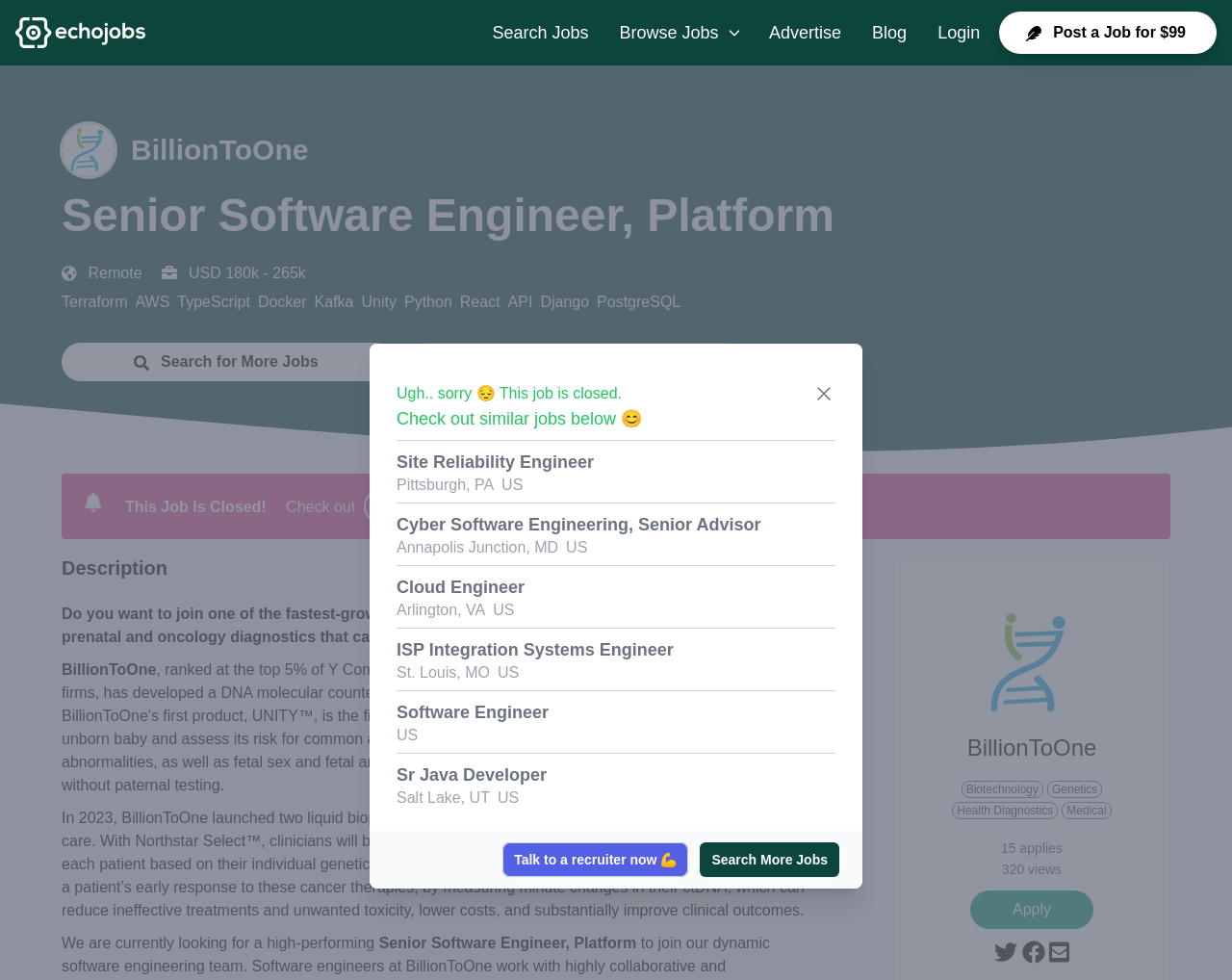Given the element description ISP Integration Systems Engineer, specify the bounding box coordinates of the corresponding UI element in the format (top-left x, top-left y, bottom-right x, bottom-right y). All values must be between 0 and 1.

[0.322, 0.653, 0.547, 0.673]